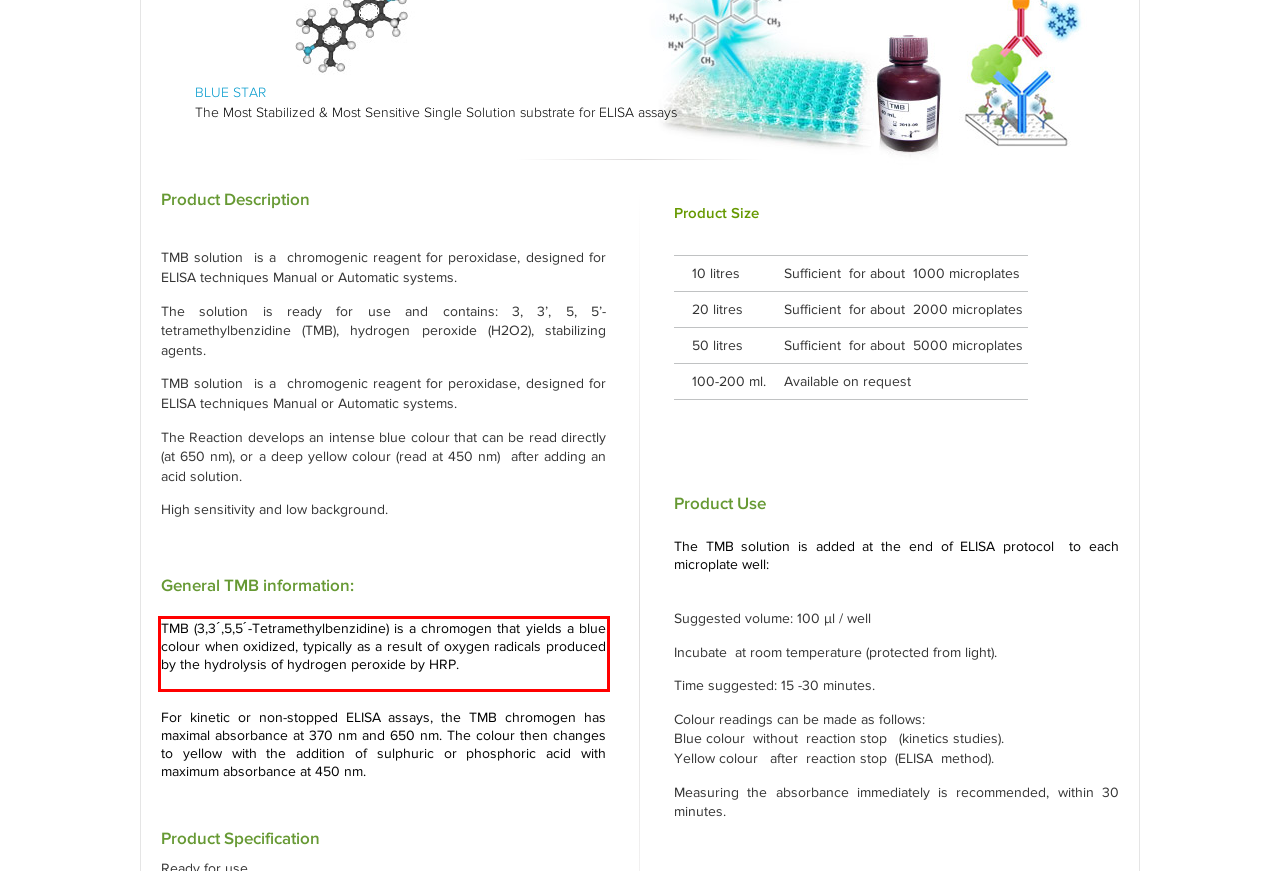Identify and extract the text within the red rectangle in the screenshot of the webpage.

TMB (3,3´,5,5´-Tetramethylbenzidine) is a chromogen that yields a blue colour when oxidized, typically as a result of oxygen radicals produced by the hydrolysis of hydrogen peroxide by HRP.